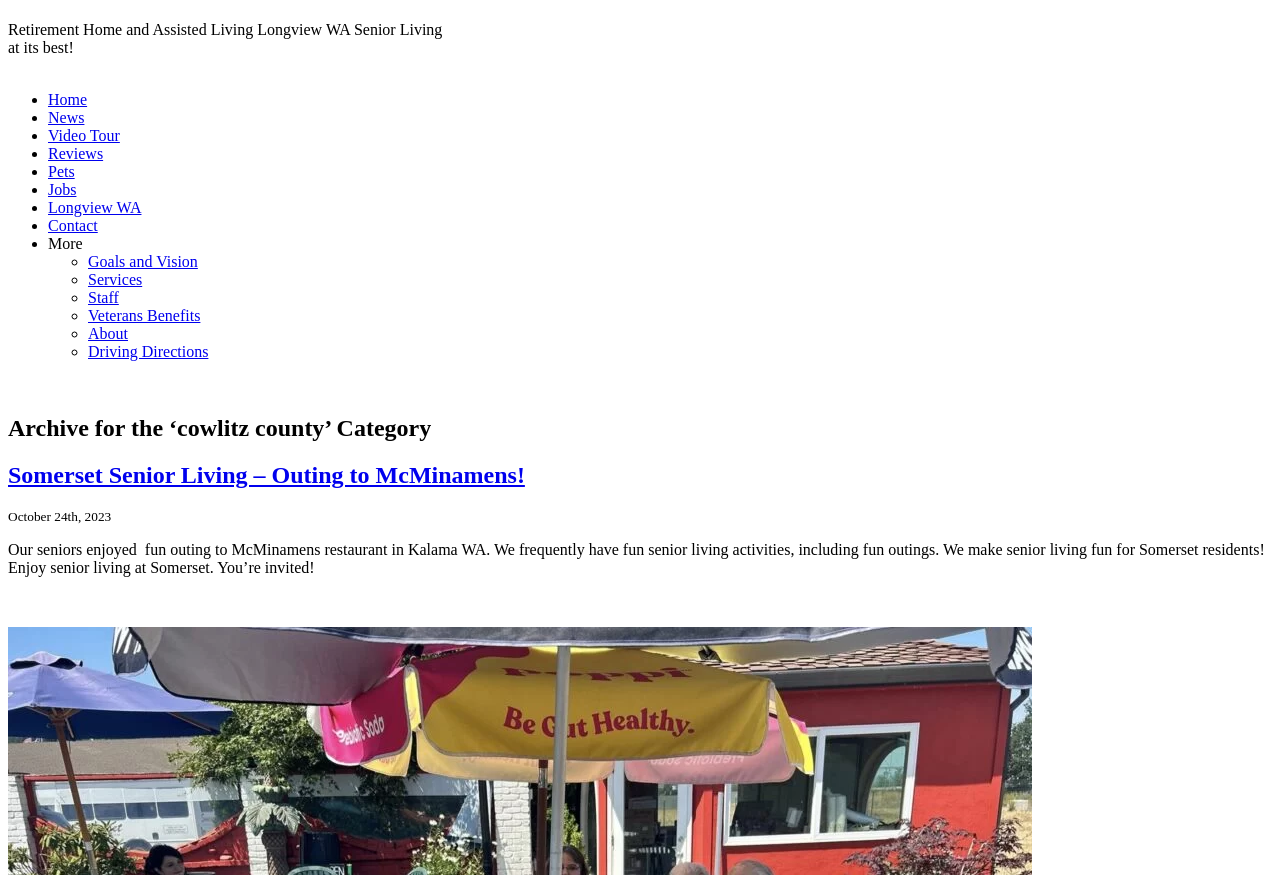Locate the bounding box coordinates of the area you need to click to fulfill this instruction: 'View Video Tour'. The coordinates must be in the form of four float numbers ranging from 0 to 1: [left, top, right, bottom].

[0.038, 0.146, 0.094, 0.165]